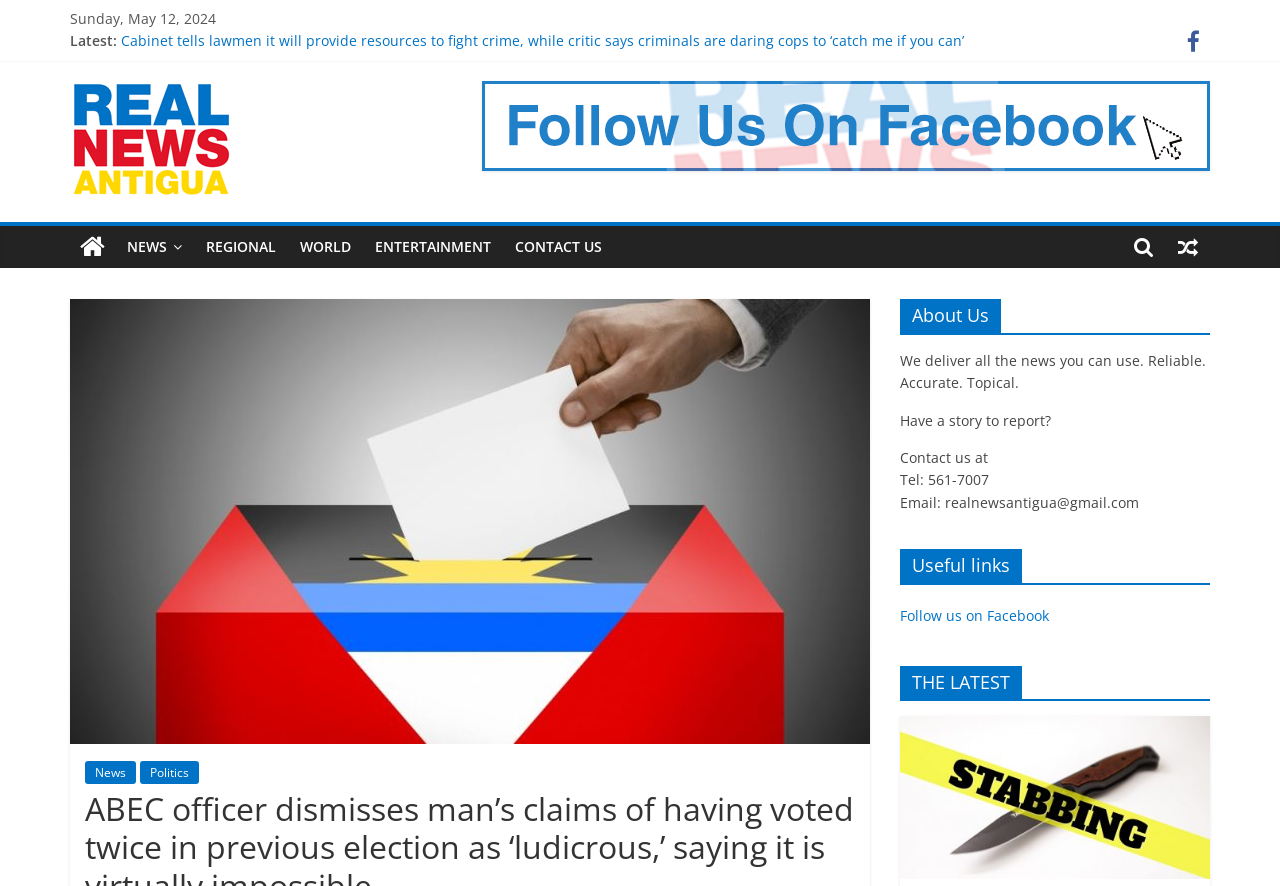Locate the primary heading on the webpage and return its text.

ABEC officer dismisses man’s claims of having voted twice in previous election as ‘ludicrous,’ saying it is virtually impossible